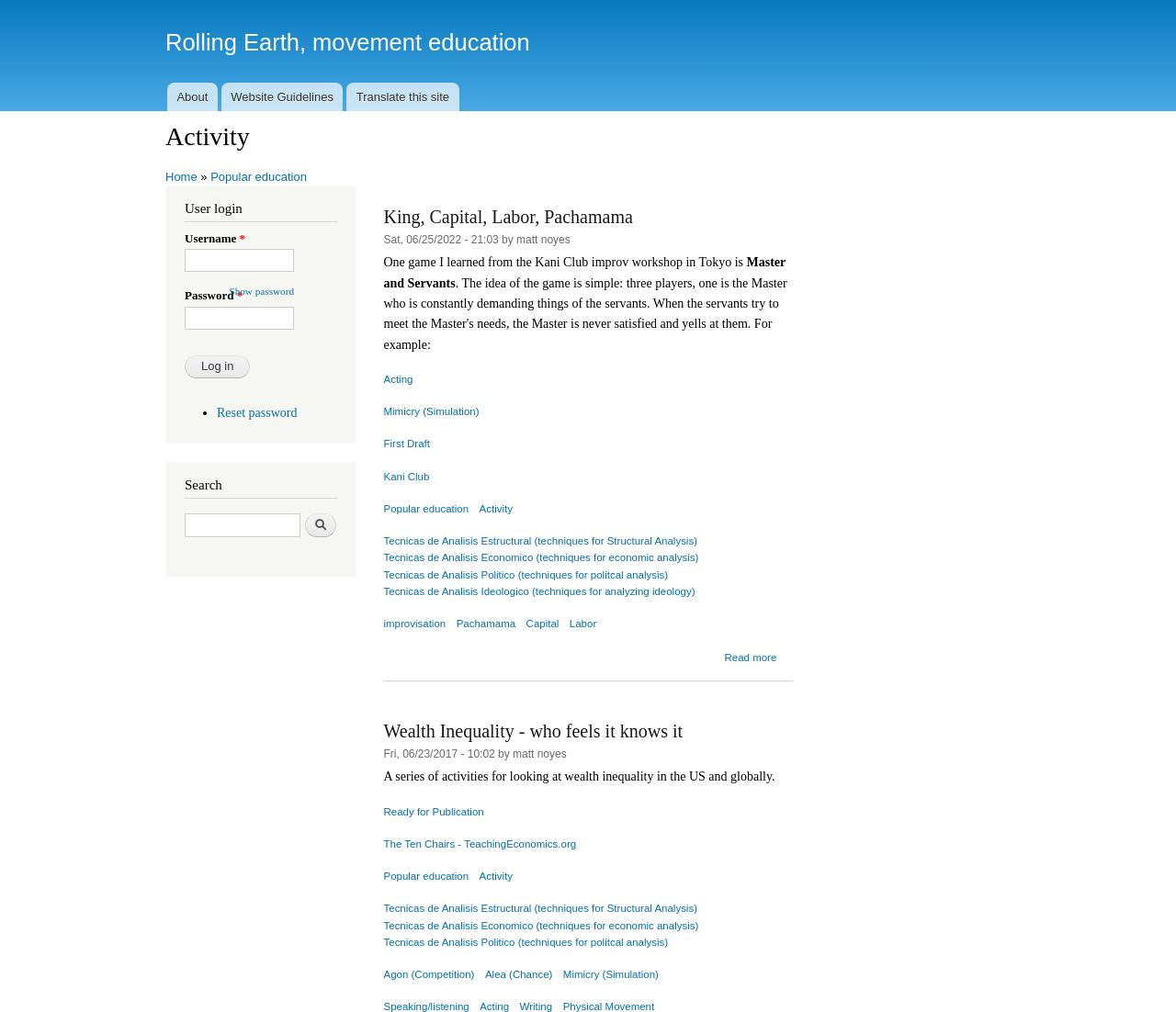What is the topic of the second article?
Using the image as a reference, deliver a detailed and thorough answer to the question.

The topic of the second article can be found in the heading element with the text 'Wealth Inequality - who feels it knows it' which is located inside the article element with the bounding box coordinates [0.326, 0.701, 0.674, 0.754]. The topic of the article is 'Wealth Inequality'.